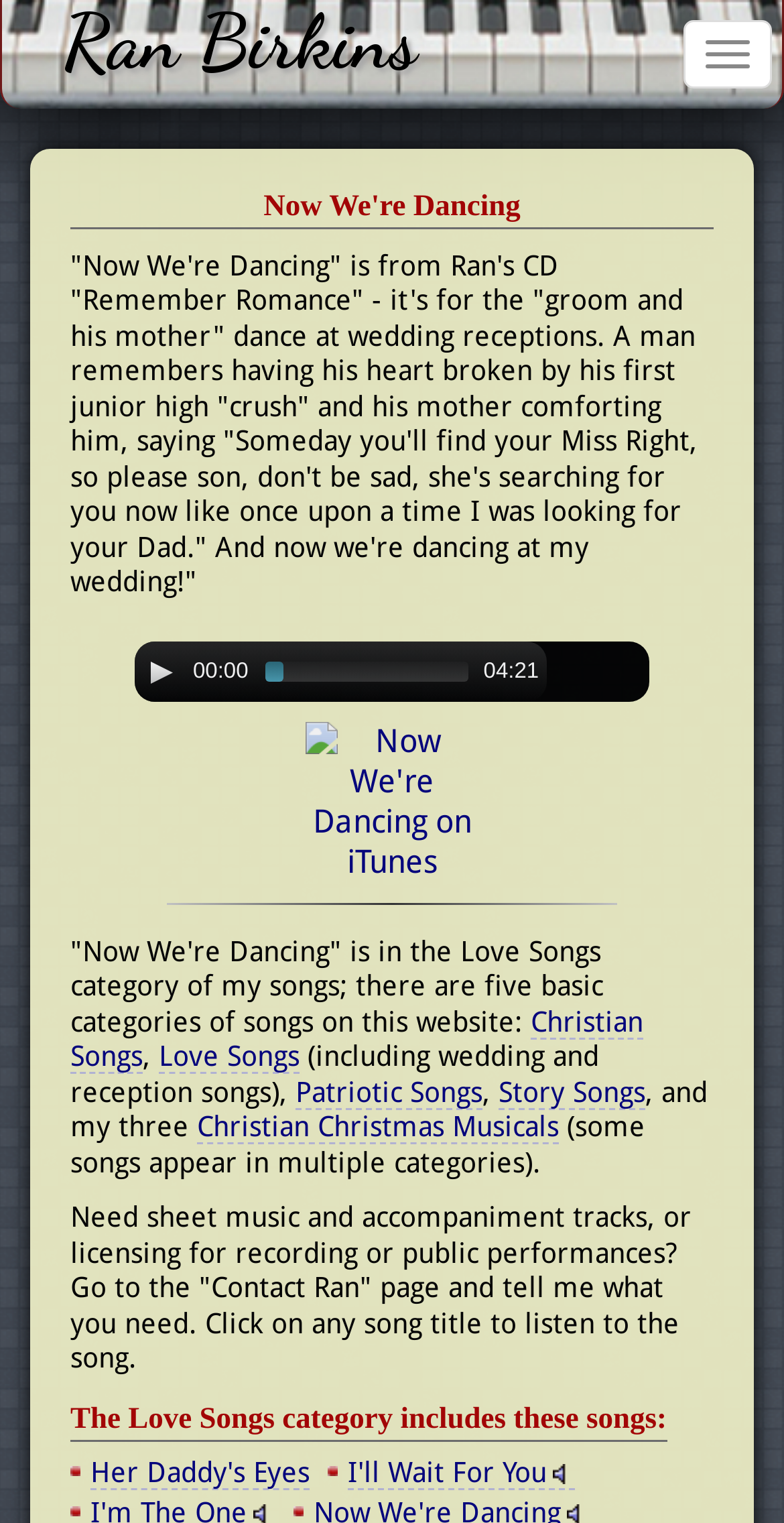What can I do if I need sheet music and accompaniment tracks?
Carefully analyze the image and provide a thorough answer to the question.

I determined what to do if I need sheet music and accompaniment tracks by reading the text at the bottom of the page, which instructs me to go to the 'Contact Ran' page and tell him what I need.